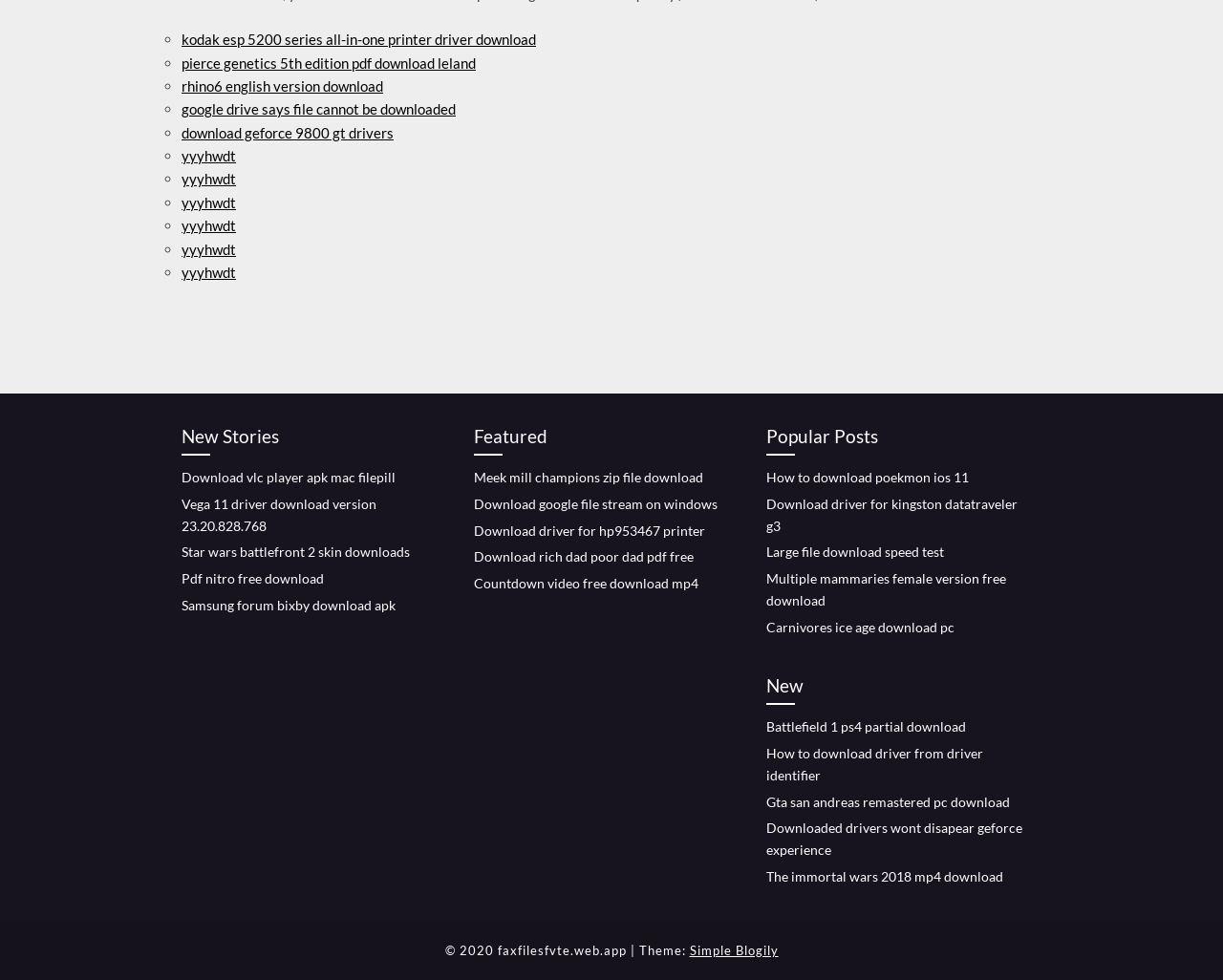Find the bounding box coordinates of the clickable area required to complete the following action: "Find resources through 'Resource Finder'".

None